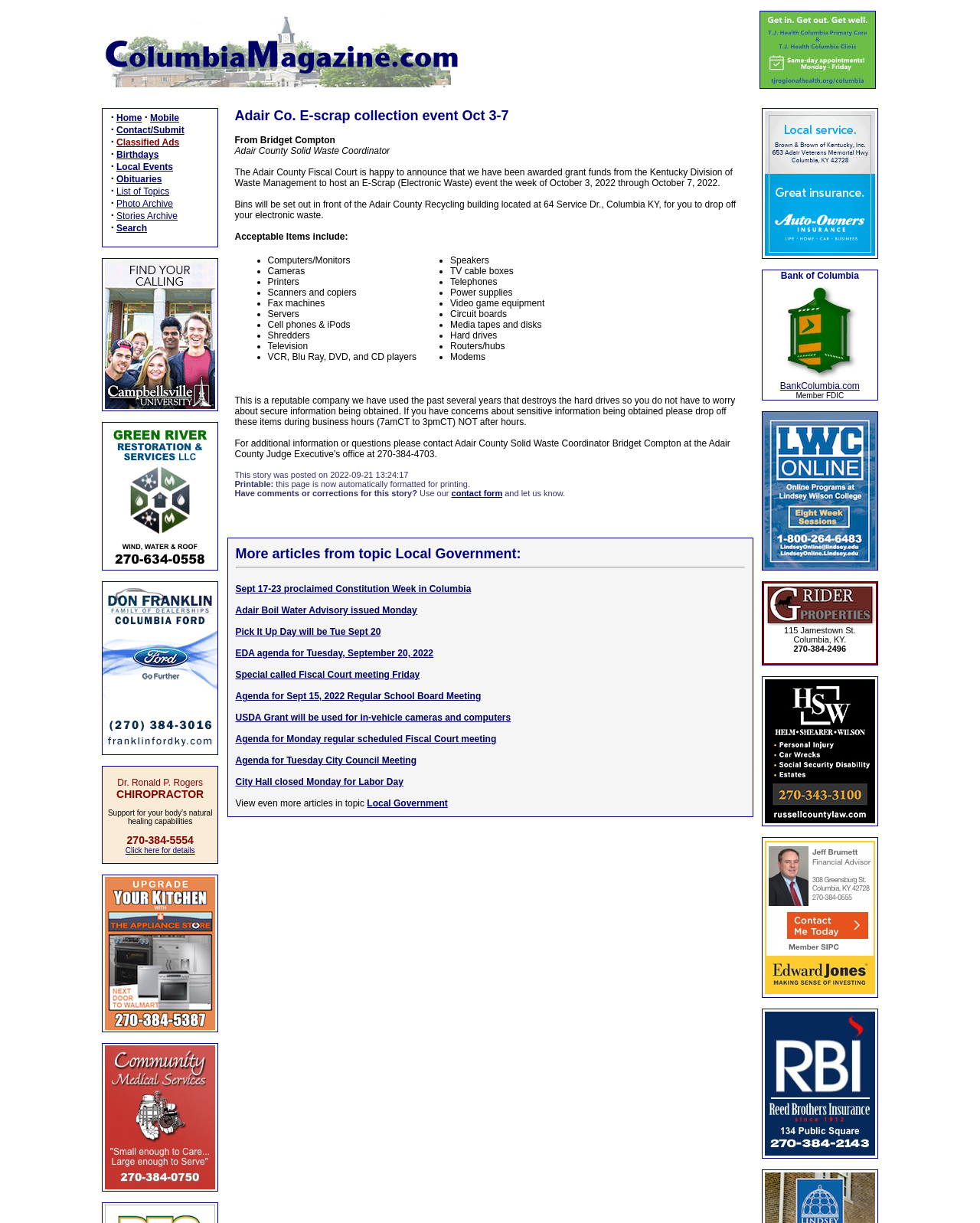Identify the bounding box coordinates of the clickable section necessary to follow the following instruction: "View the photo archive". The coordinates should be presented as four float numbers from 0 to 1, i.e., [left, top, right, bottom].

[0.119, 0.162, 0.177, 0.171]